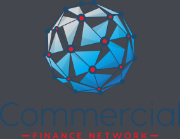What is the name of the organization?
Look at the screenshot and respond with one word or a short phrase.

Commercial Finance Network